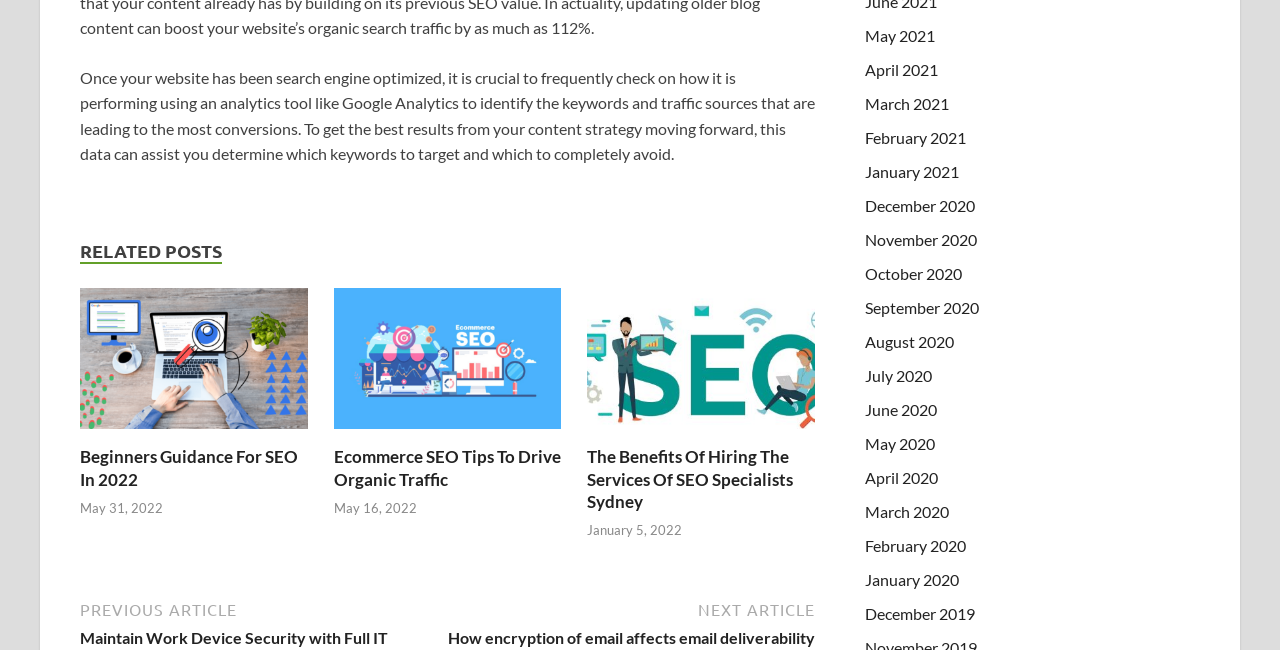Please identify the bounding box coordinates of the region to click in order to complete the given instruction: "Read related post about Beginners Guidance For SEO In 2022". The coordinates should be four float numbers between 0 and 1, i.e., [left, top, right, bottom].

[0.062, 0.653, 0.241, 0.682]